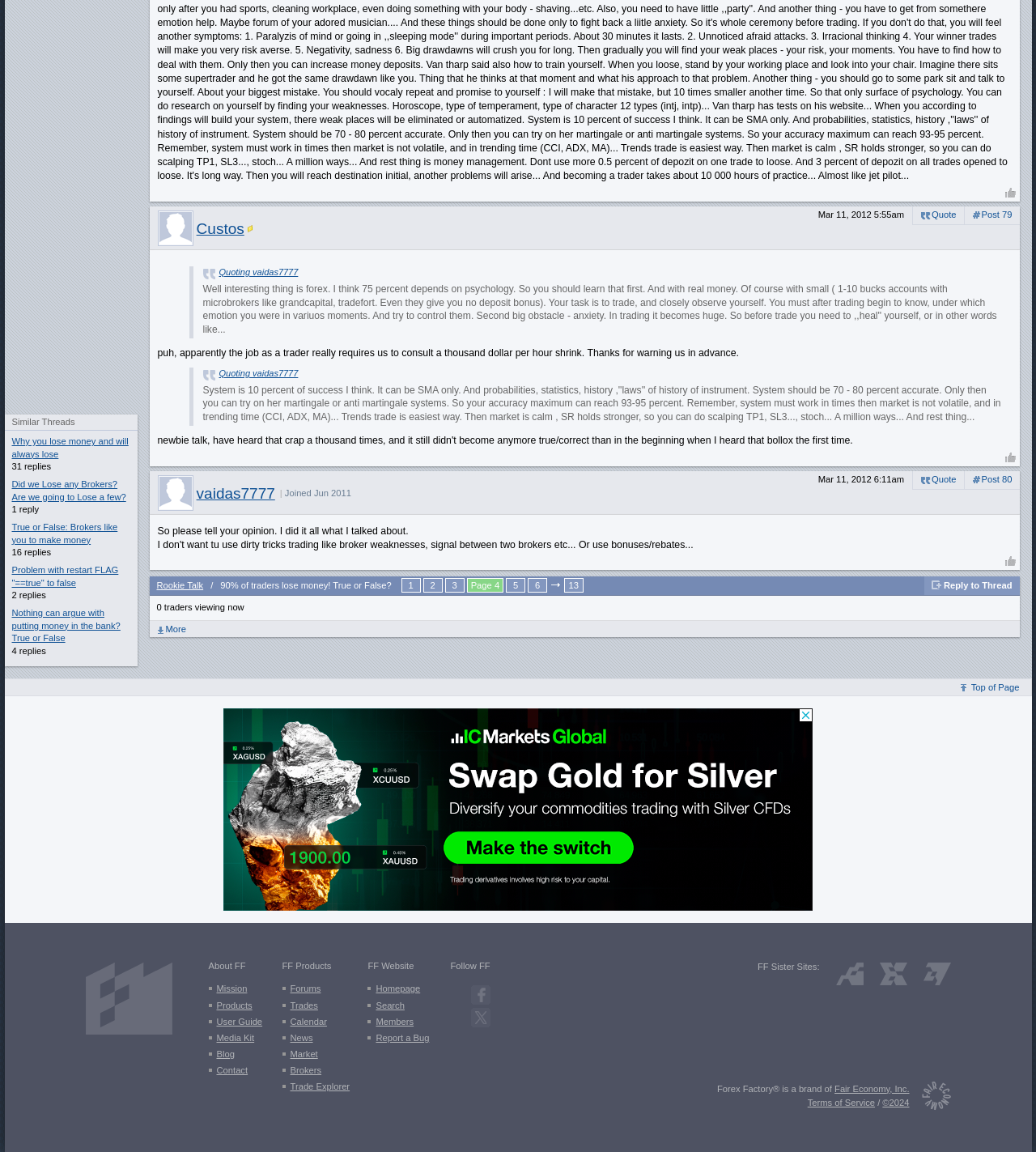How many replies are there to the thread 'Why you lose money and will always lose'?
Using the picture, provide a one-word or short phrase answer.

31